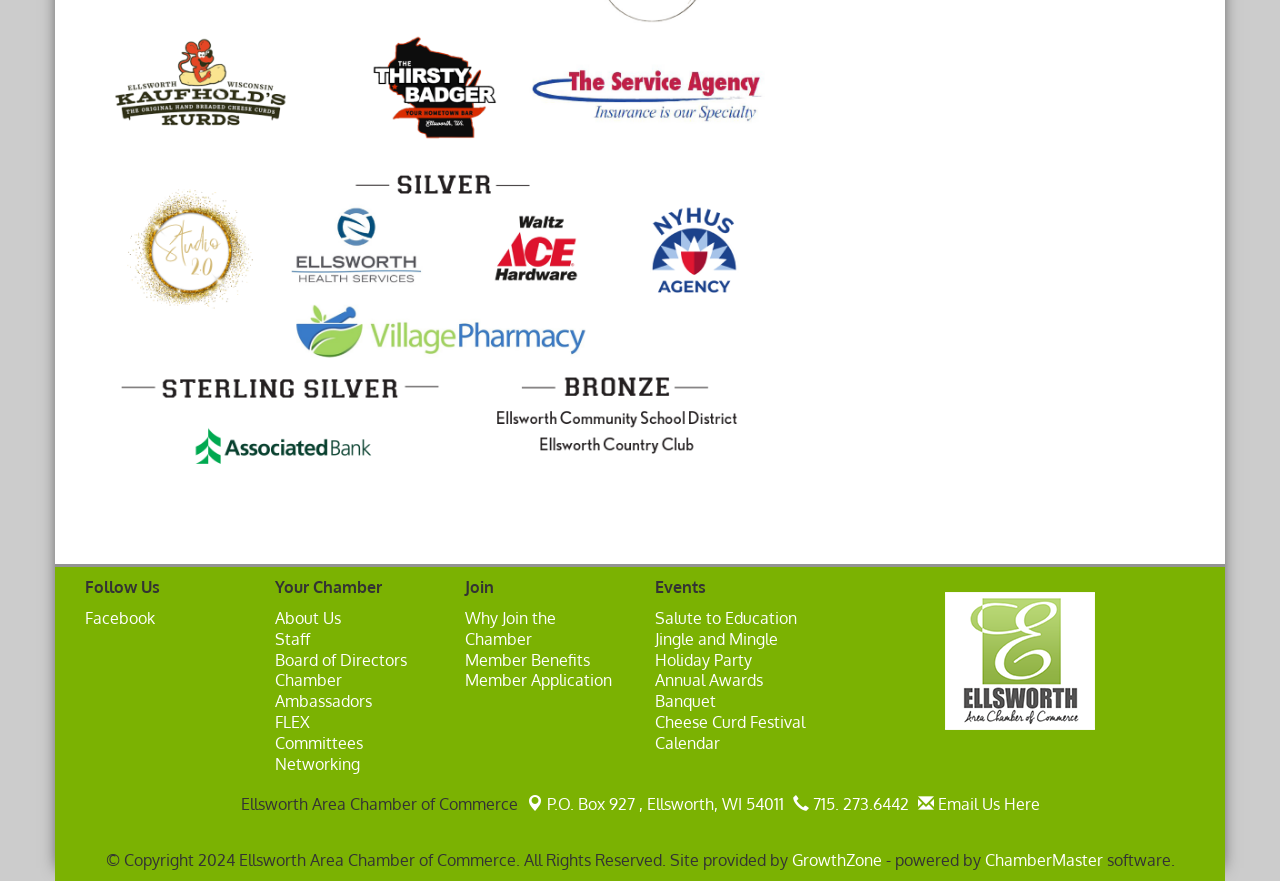Find the bounding box coordinates of the element to click in order to complete the given instruction: "View the Calendar of Events."

[0.512, 0.832, 0.562, 0.855]